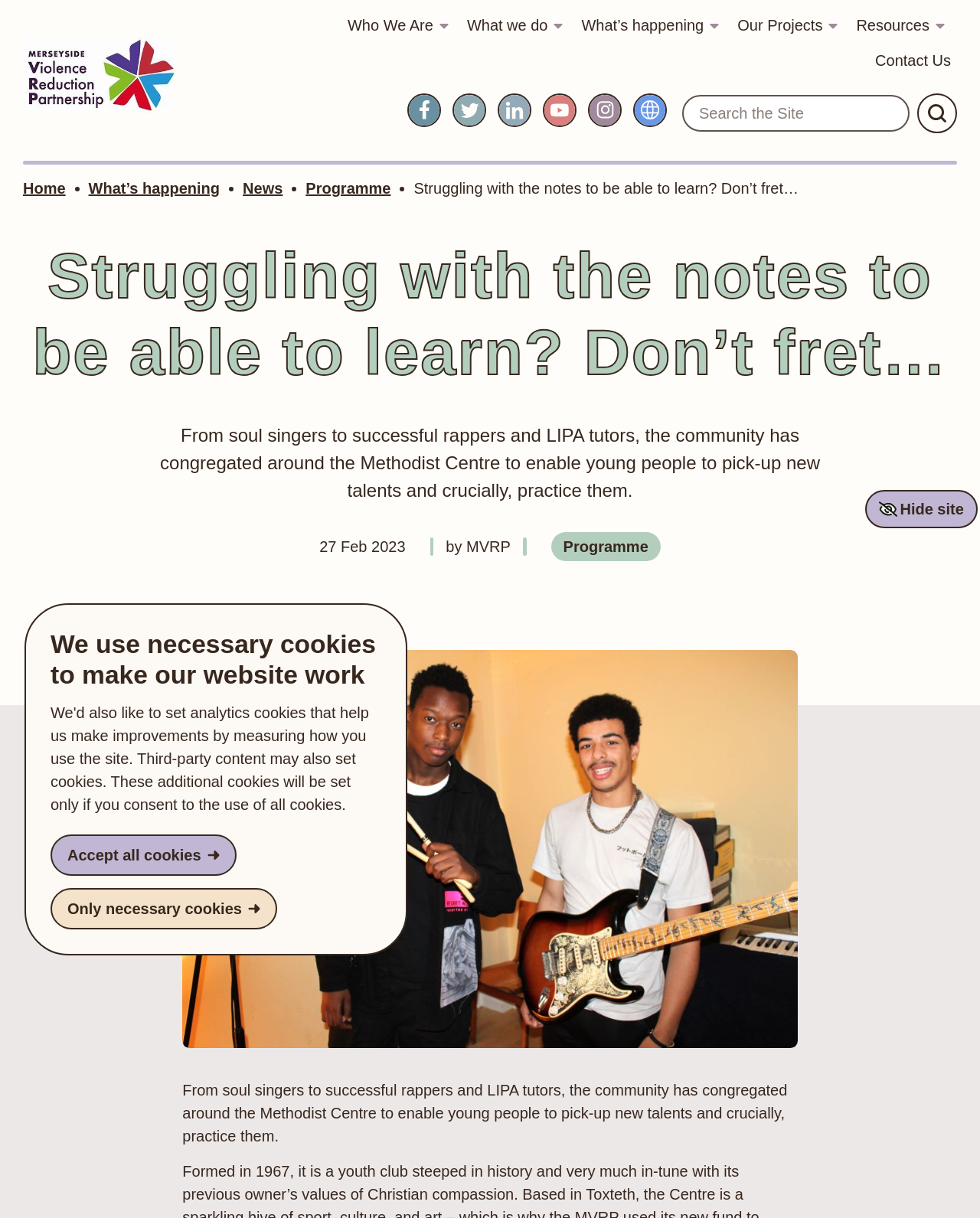Locate the bounding box of the UI element described in the following text: "What’s happening".

[0.09, 0.148, 0.248, 0.162]